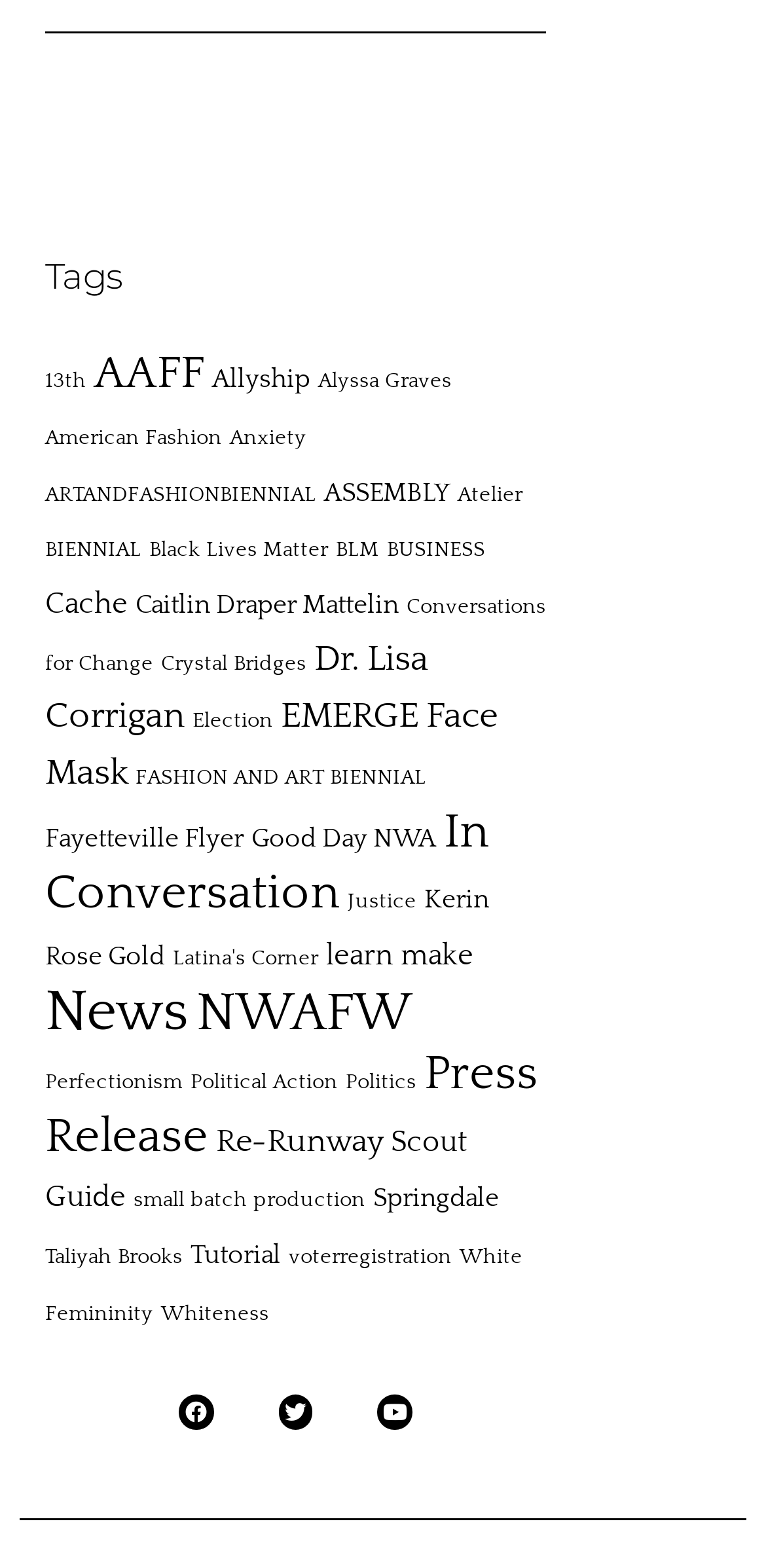Pinpoint the bounding box coordinates of the element you need to click to execute the following instruction: "View 'In Conversation' articles". The bounding box should be represented by four float numbers between 0 and 1, in the format [left, top, right, bottom].

[0.059, 0.514, 0.638, 0.587]